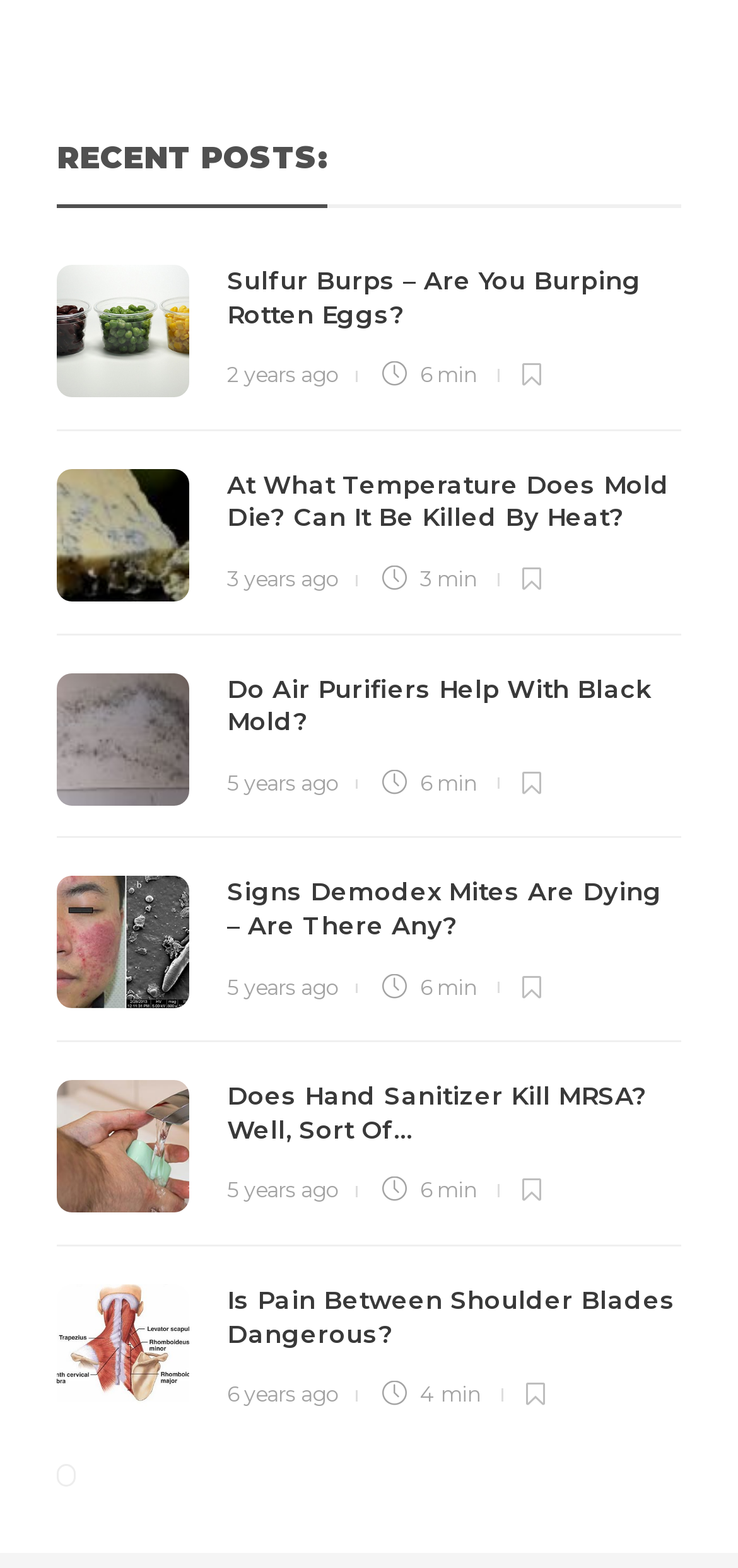What is the title of the first post?
Refer to the image and offer an in-depth and detailed answer to the question.

The first post is identified by the heading element with the text 'Sulfur Burps – Are You Burping Rotten Eggs?' which is located at the top of the webpage.